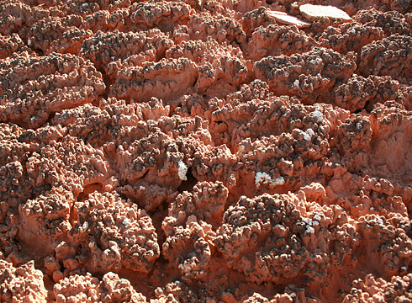Provide a comprehensive description of the image.

The image showcases a striking example of cryptobiotic soil, a vital ecological feature found in desert environments. This soil is composed of a complex living community of microorganisms that bind the soil particles together, promoting water retention in an otherwise arid landscape. The textured, reddish-brown surface highlighted in the image illustrates the intricate formations created by these organisms, which play a crucial role in maintaining the desert's fragile ecosystem. Important to note, this unique soil can take centuries to develop, and even a single footprint can cause irreversible damage. This image captures the beauty and delicacy of the desert's natural wonders, emphasizing the importance of conservation in such sensitive habitats.